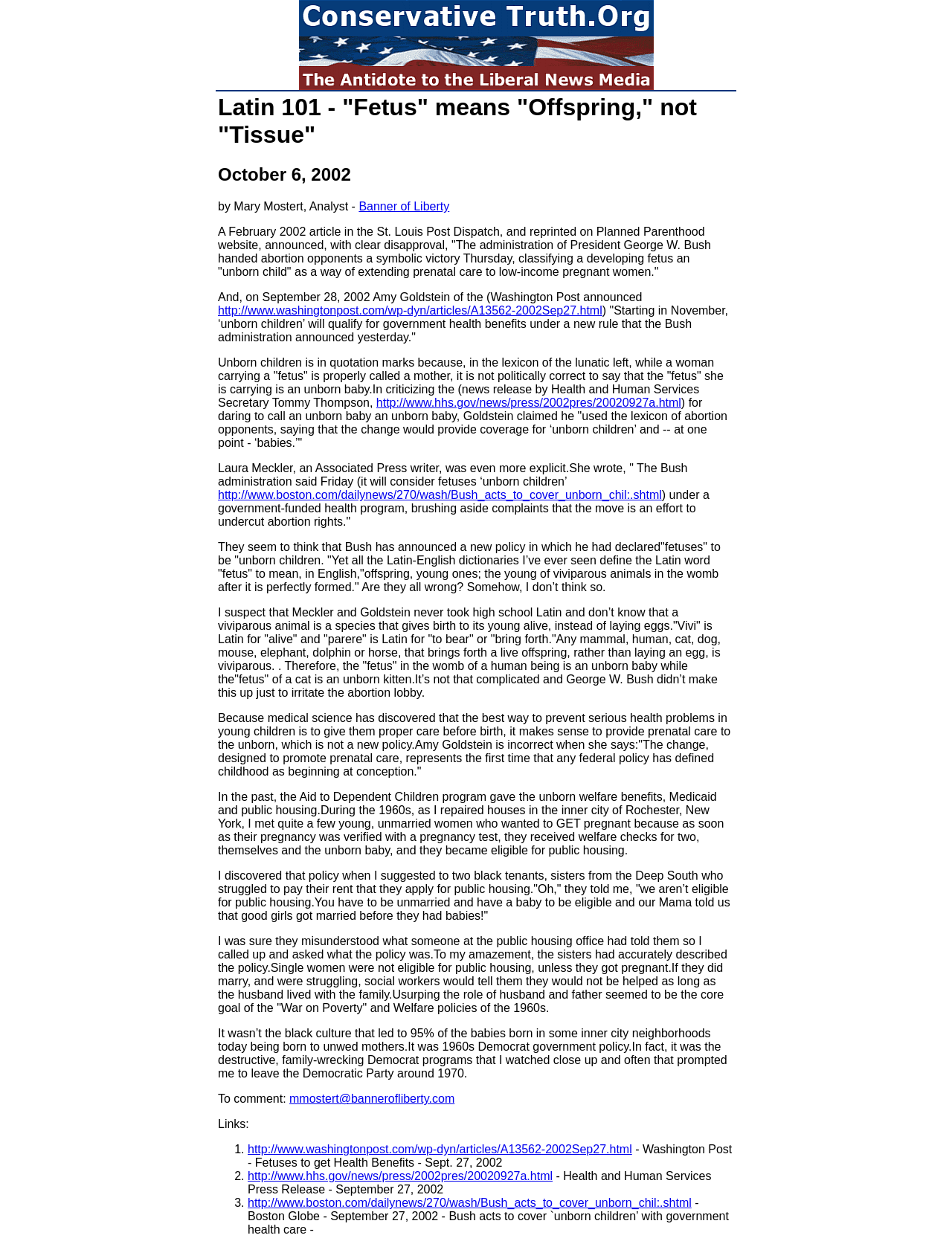Please give the bounding box coordinates of the area that should be clicked to fulfill the following instruction: "Click the link to read the article on Washington Post". The coordinates should be in the format of four float numbers from 0 to 1, i.e., [left, top, right, bottom].

[0.229, 0.245, 0.633, 0.255]